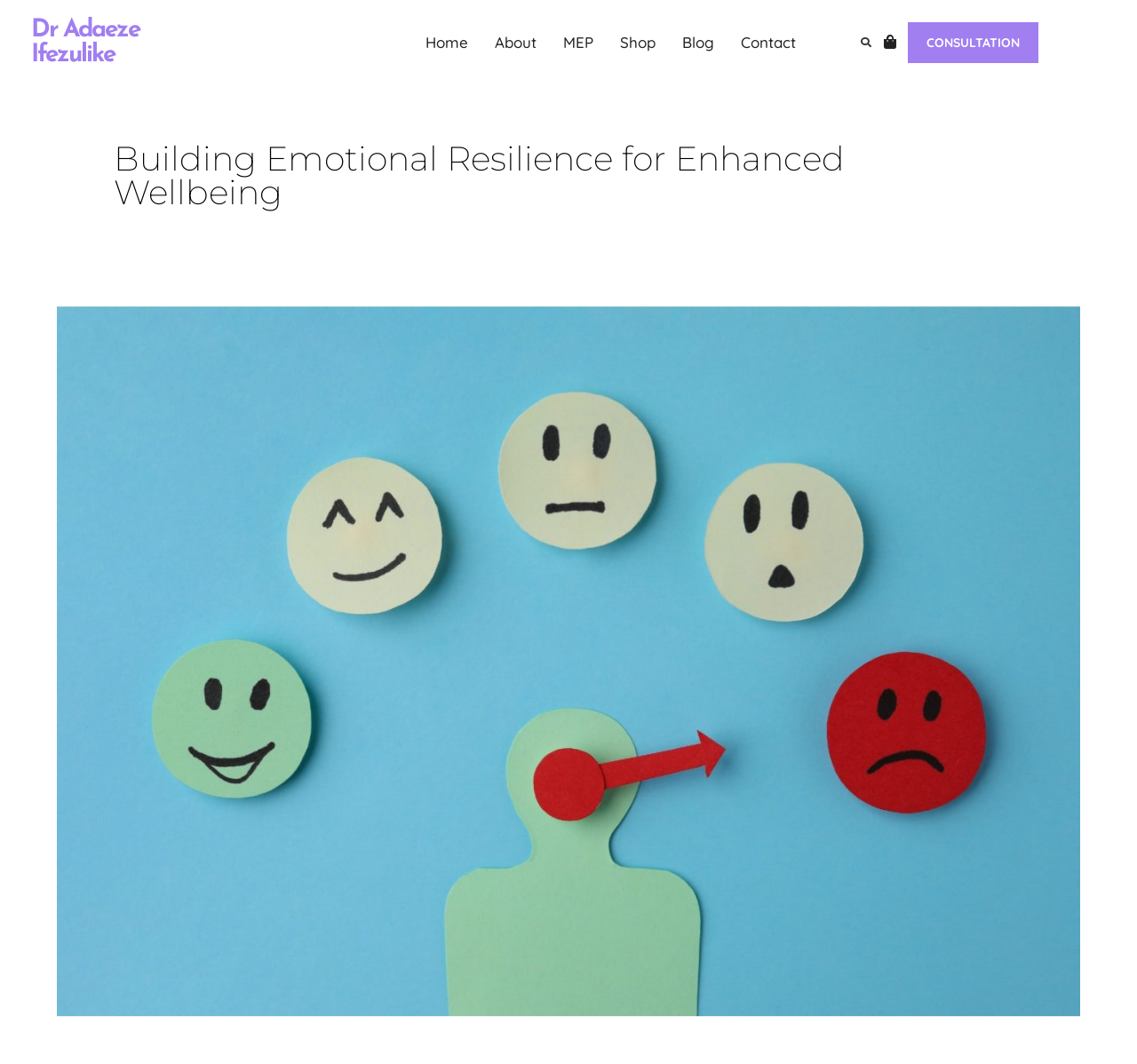What is the main topic of the webpage?
Based on the image, respond with a single word or phrase.

Building Emotional Resilience